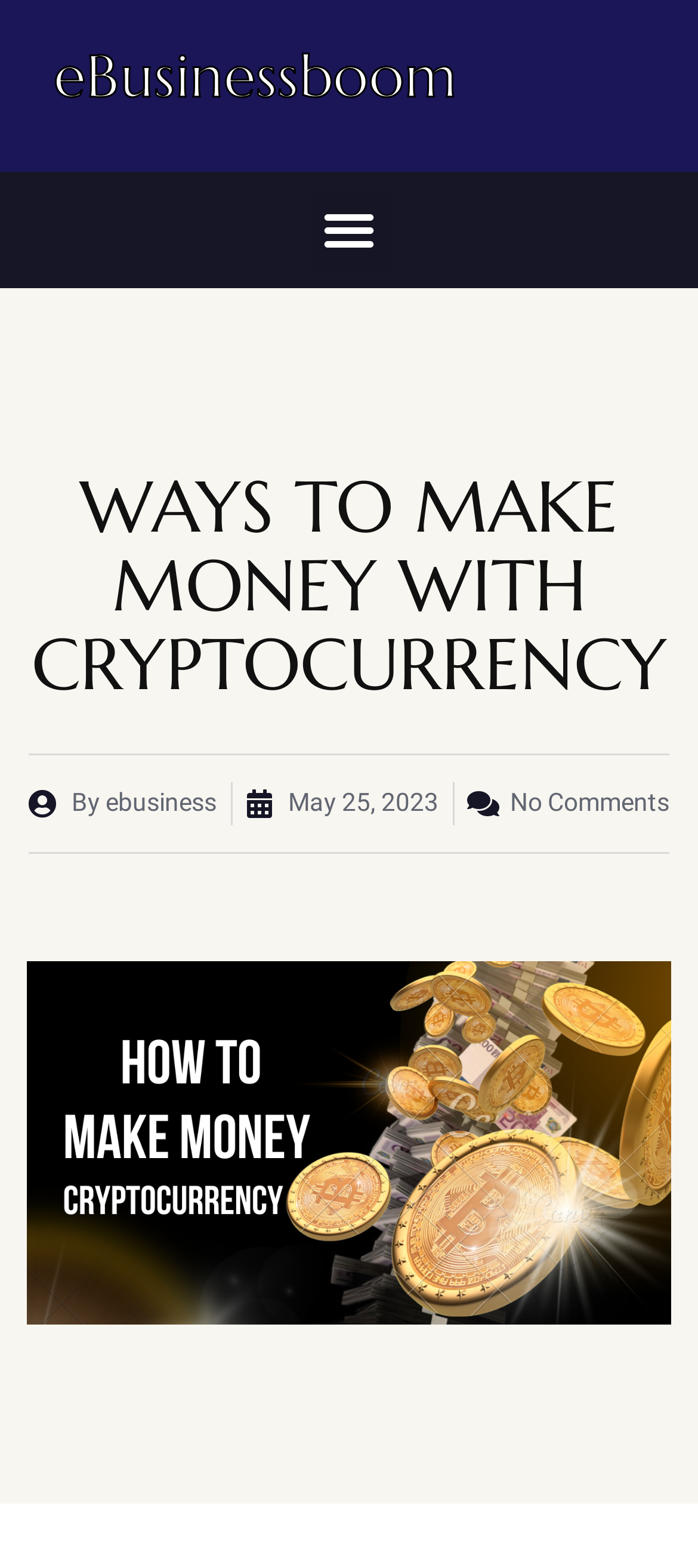Provide the bounding box coordinates for the UI element described in this sentence: "May 25, 2023". The coordinates should be four float values between 0 and 1, i.e., [left, top, right, bottom].

[0.351, 0.499, 0.628, 0.526]